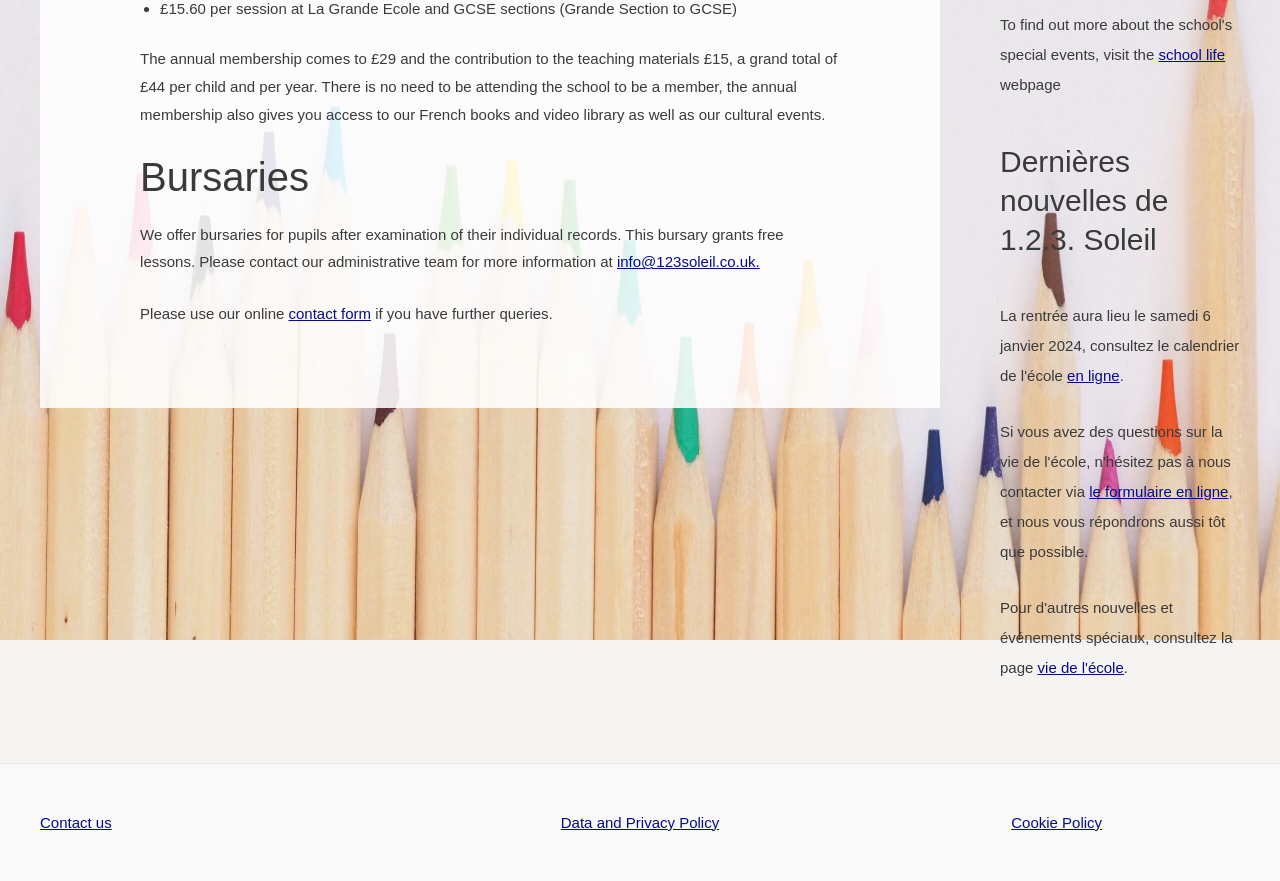Based on the element description: "le formulaire en ligne", identify the bounding box coordinates for this UI element. The coordinates must be four float numbers between 0 and 1, listed as [left, top, right, bottom].

[0.851, 0.548, 0.96, 0.567]